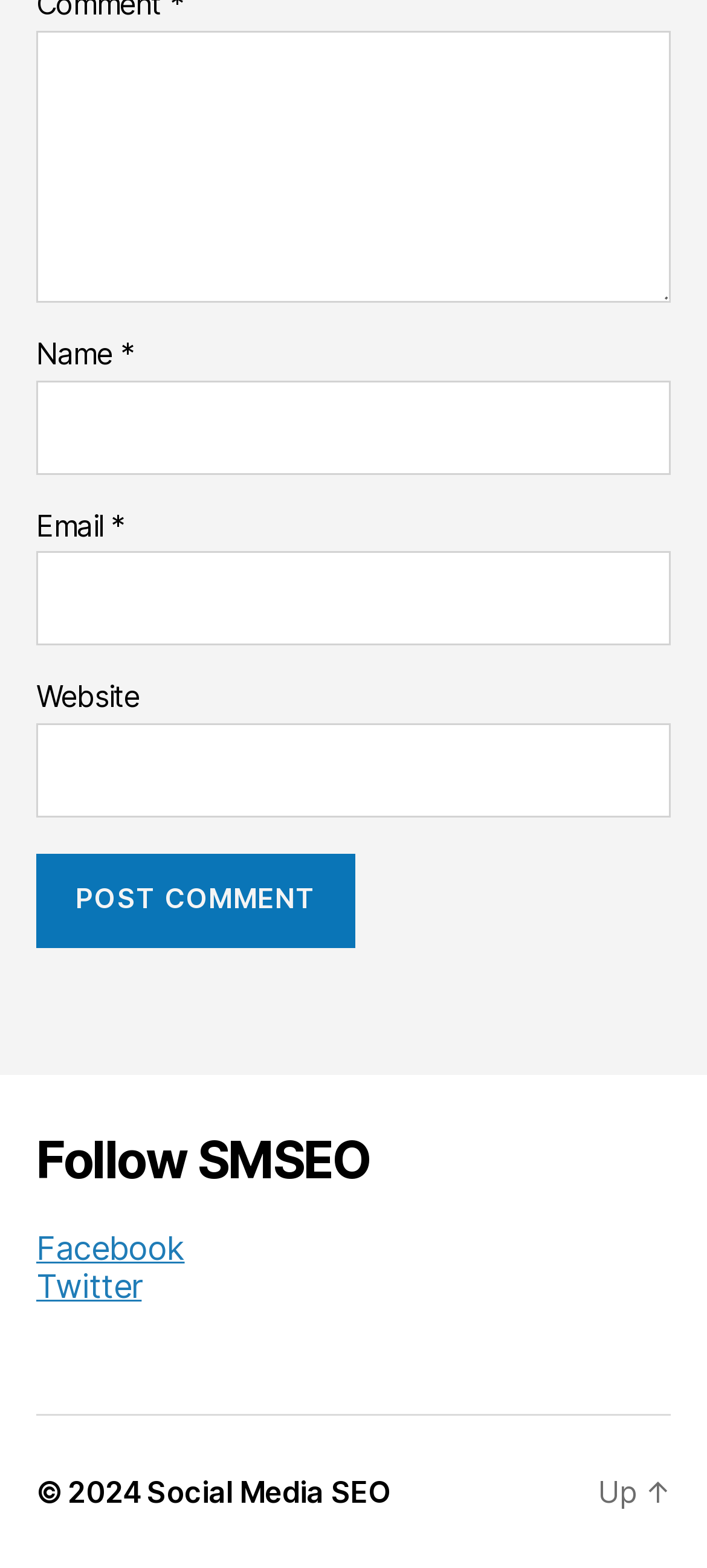Identify the bounding box for the element characterized by the following description: "Social Media SEO".

[0.208, 0.939, 0.553, 0.962]